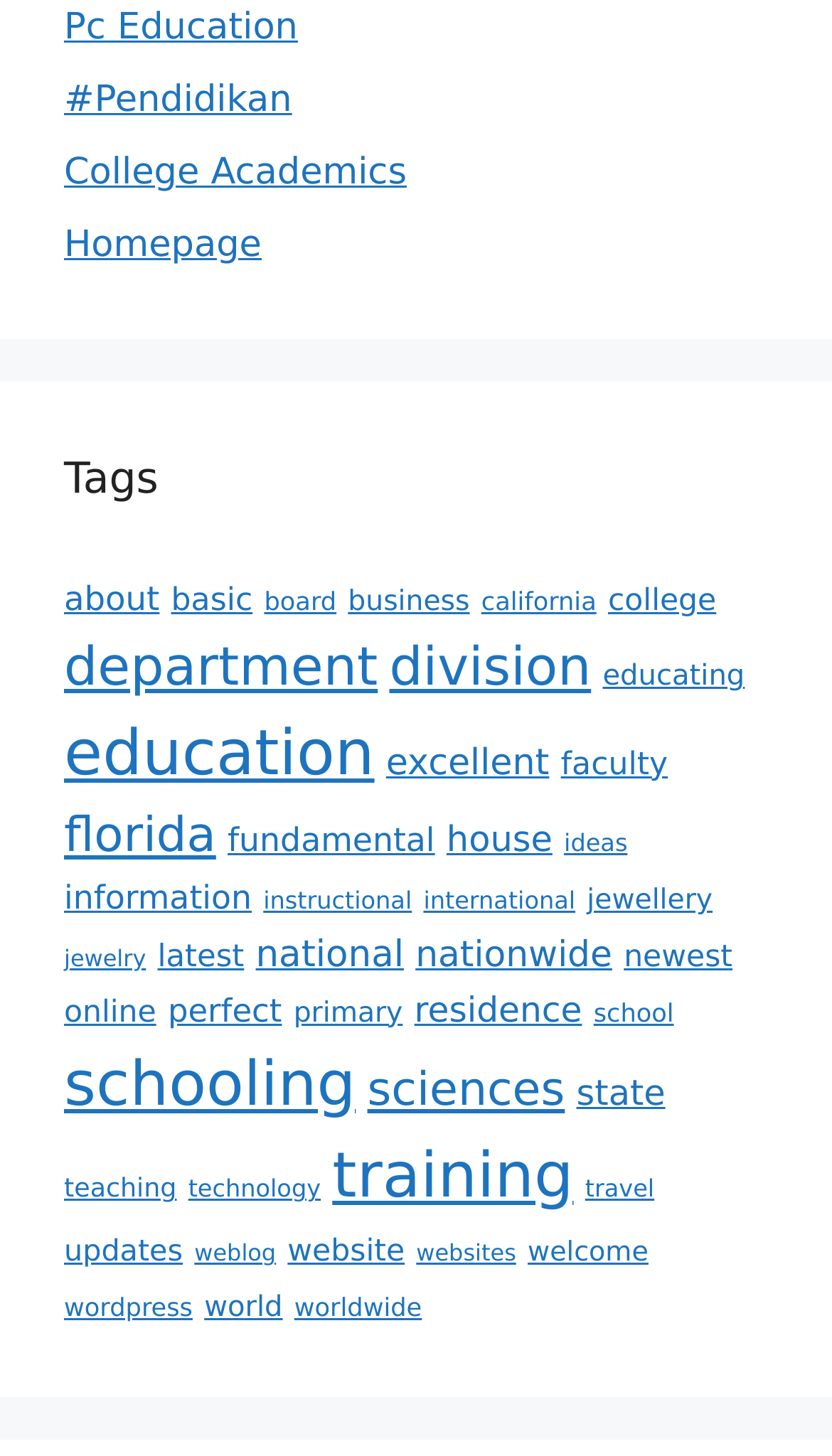Find the bounding box coordinates of the clickable element required to execute the following instruction: "Check 'schooling' with 217 items". Provide the coordinates as four float numbers between 0 and 1, i.e., [left, top, right, bottom].

[0.077, 0.719, 0.428, 0.769]